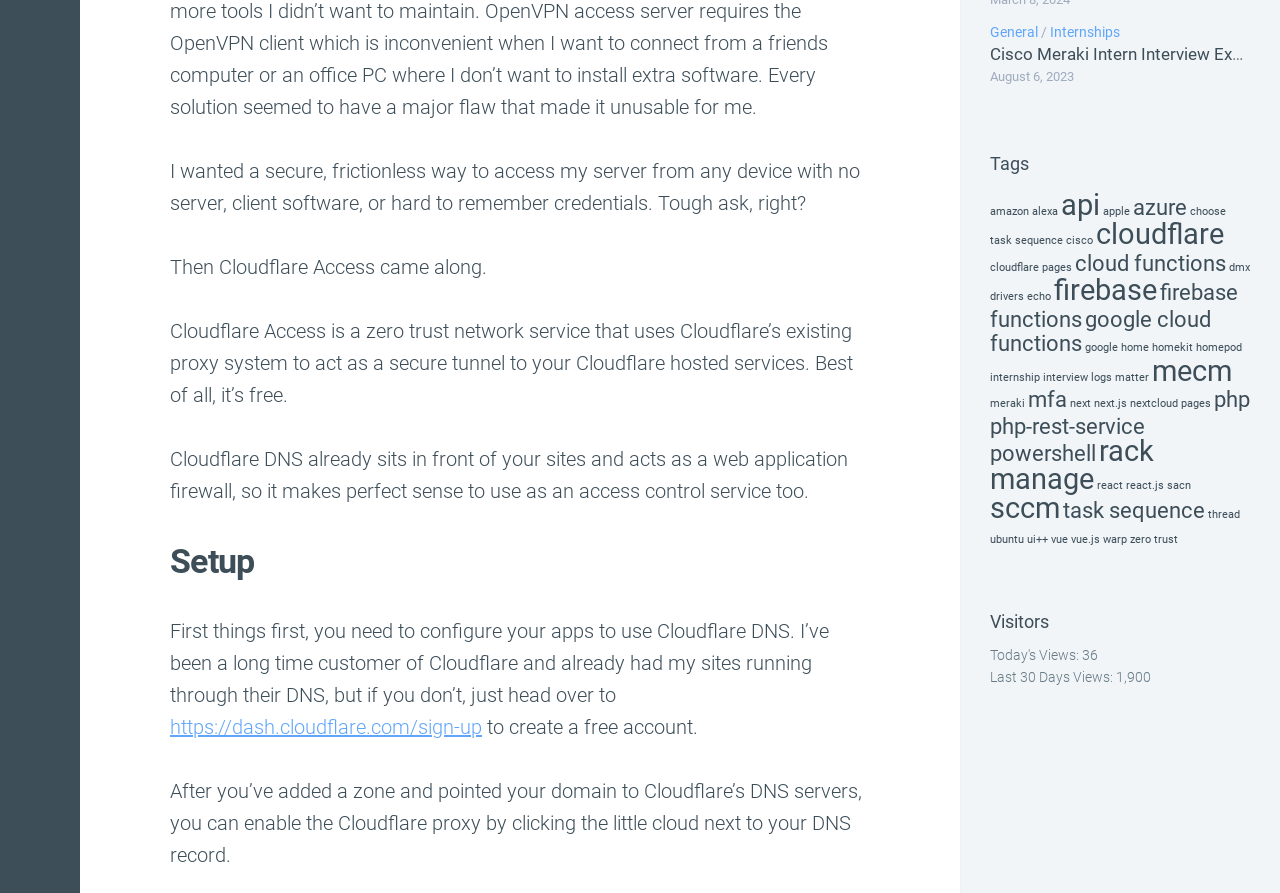Identify the bounding box coordinates of the element that should be clicked to fulfill this task: "Explore 'Cloudflare Access'". The coordinates should be provided as four float numbers between 0 and 1, i.e., [left, top, right, bottom].

[0.133, 0.357, 0.666, 0.456]